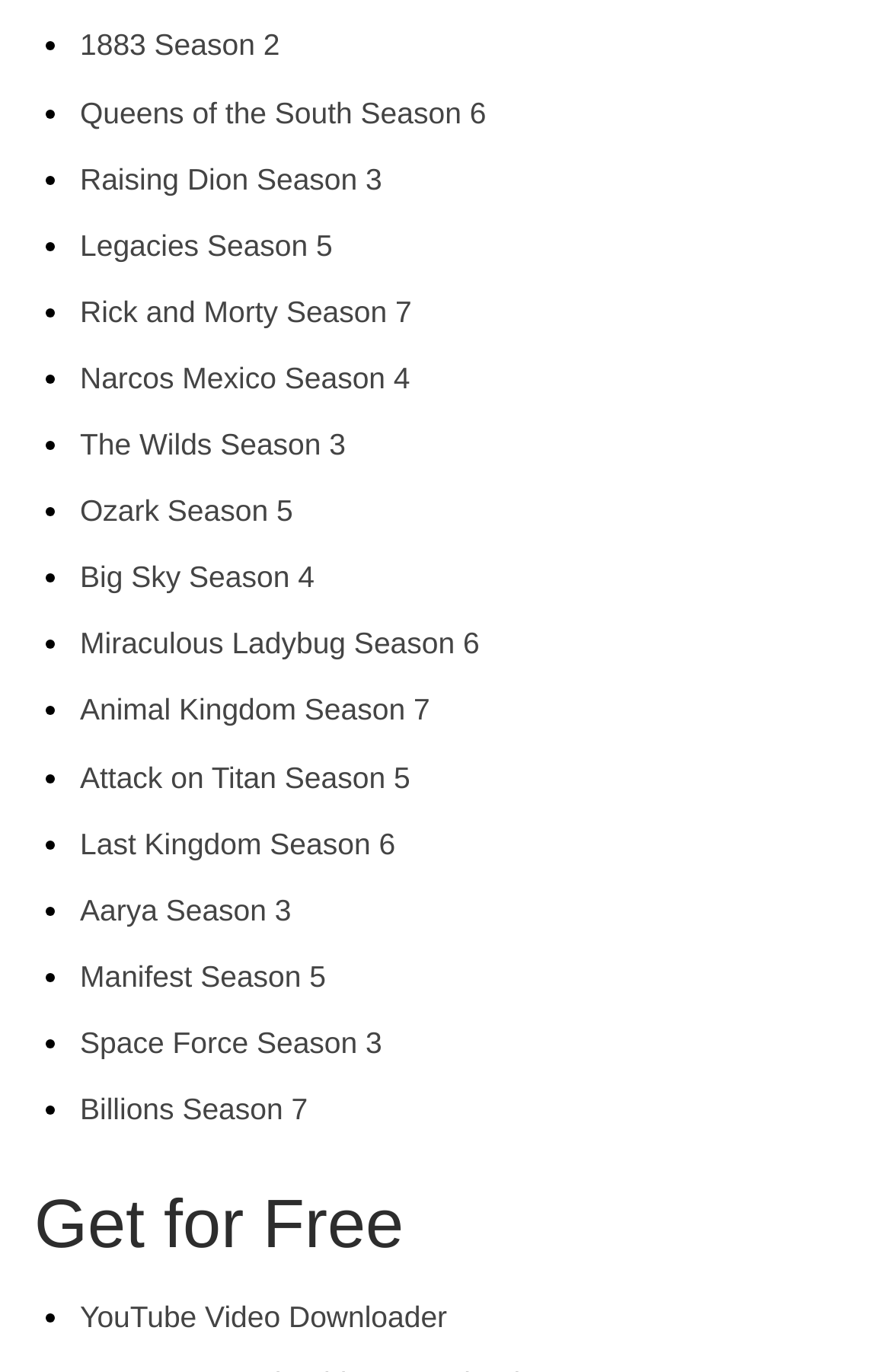Predict the bounding box coordinates of the UI element that matches this description: "Billions Season 7". The coordinates should be in the format [left, top, right, bottom] with each value between 0 and 1.

[0.09, 0.796, 0.345, 0.821]